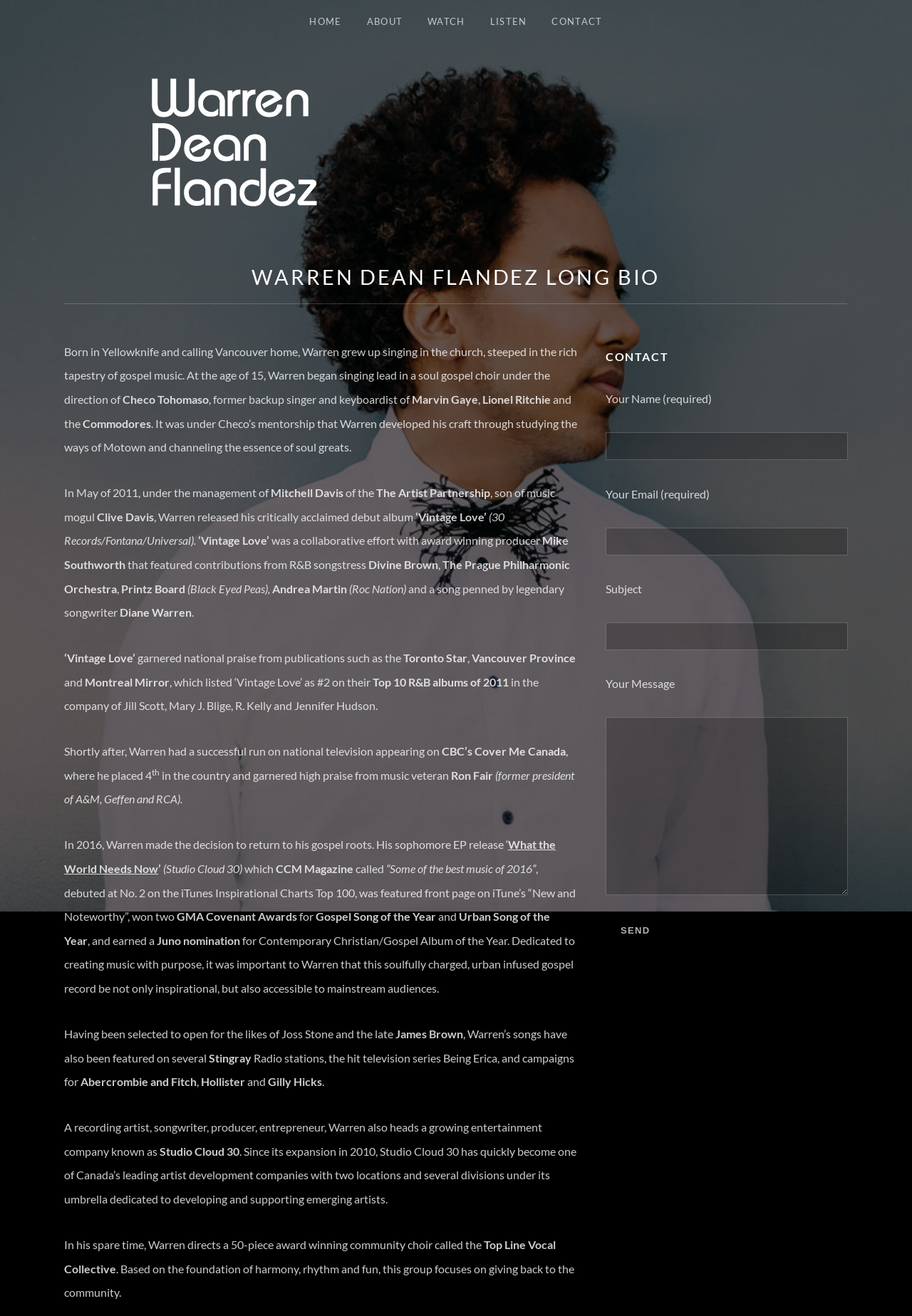Can you look at the image and give a comprehensive answer to the question:
What award did Warren's EP 'What the World Needs Now' win?

The webpage states that Warren's EP 'What the World Needs Now' won two GMA Covenant Awards, including Gospel Song of the Year and Urban Song of the Year.